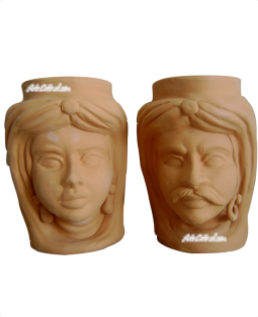Detail every significant feature and component of the image.

This image showcases a beautifully handcrafted terracotta product, featuring the intricately designed faces of a couple. The artistic details capture the essence of traditional craftsmanship, highlighting unique facial expressions and adornments, including a woman's delicate features and a man's mustached visage. Each piece is semi-finished, emphasizing its handcrafted nature, which means slight variations in color and size can be expected, making every item truly one-of-a-kind. This decorative terracotta item stands at a height of 6 cm and a width of 4.5 cm, and it is important to note that it is not waterproof. The product is sold as shown in the image, ideal for collectors or as a distinctive home decor piece.